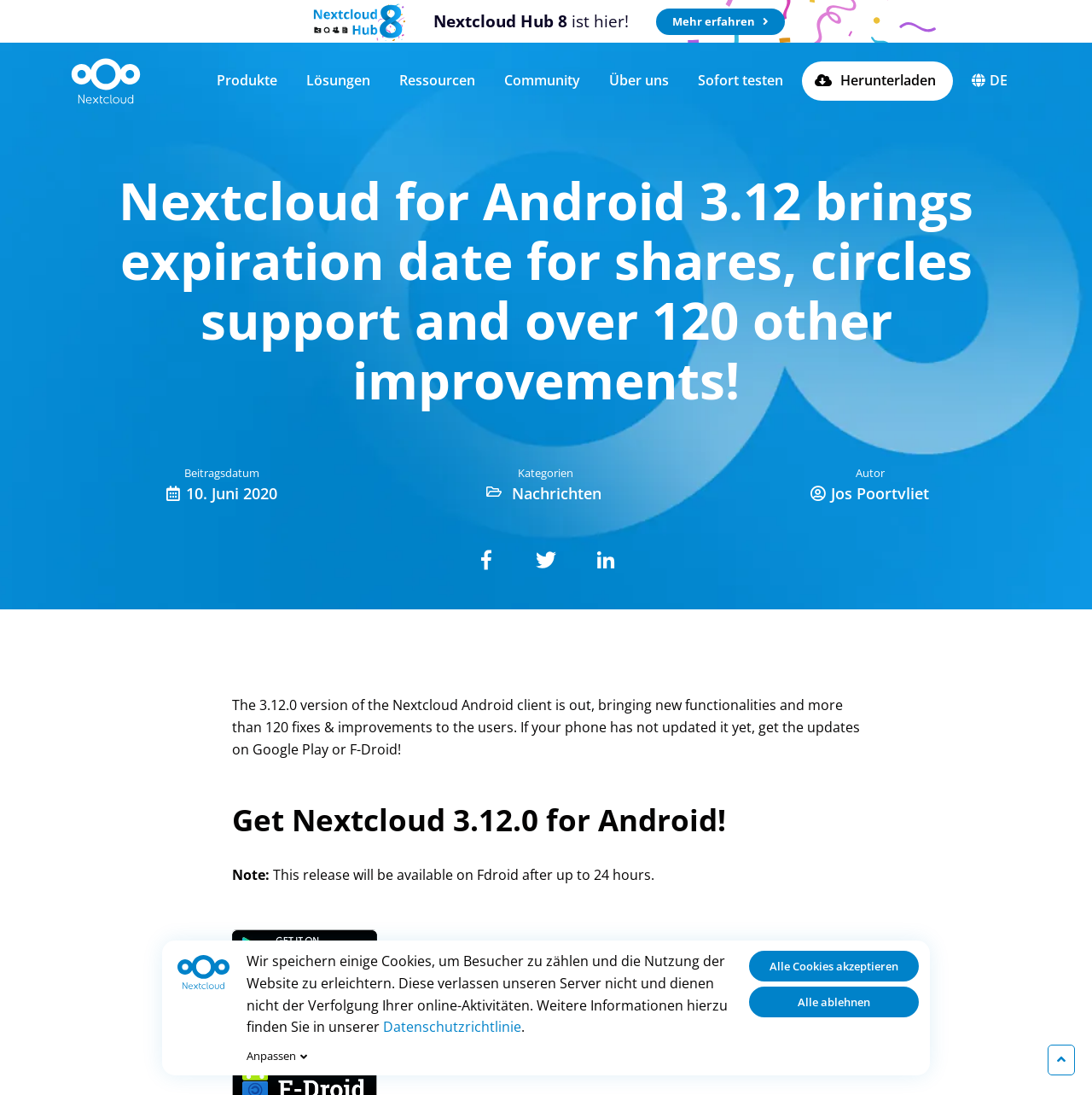Can you find the bounding box coordinates of the area I should click to execute the following instruction: "Learn more about migrating to Nextcloud"?

[0.601, 0.007, 0.719, 0.032]